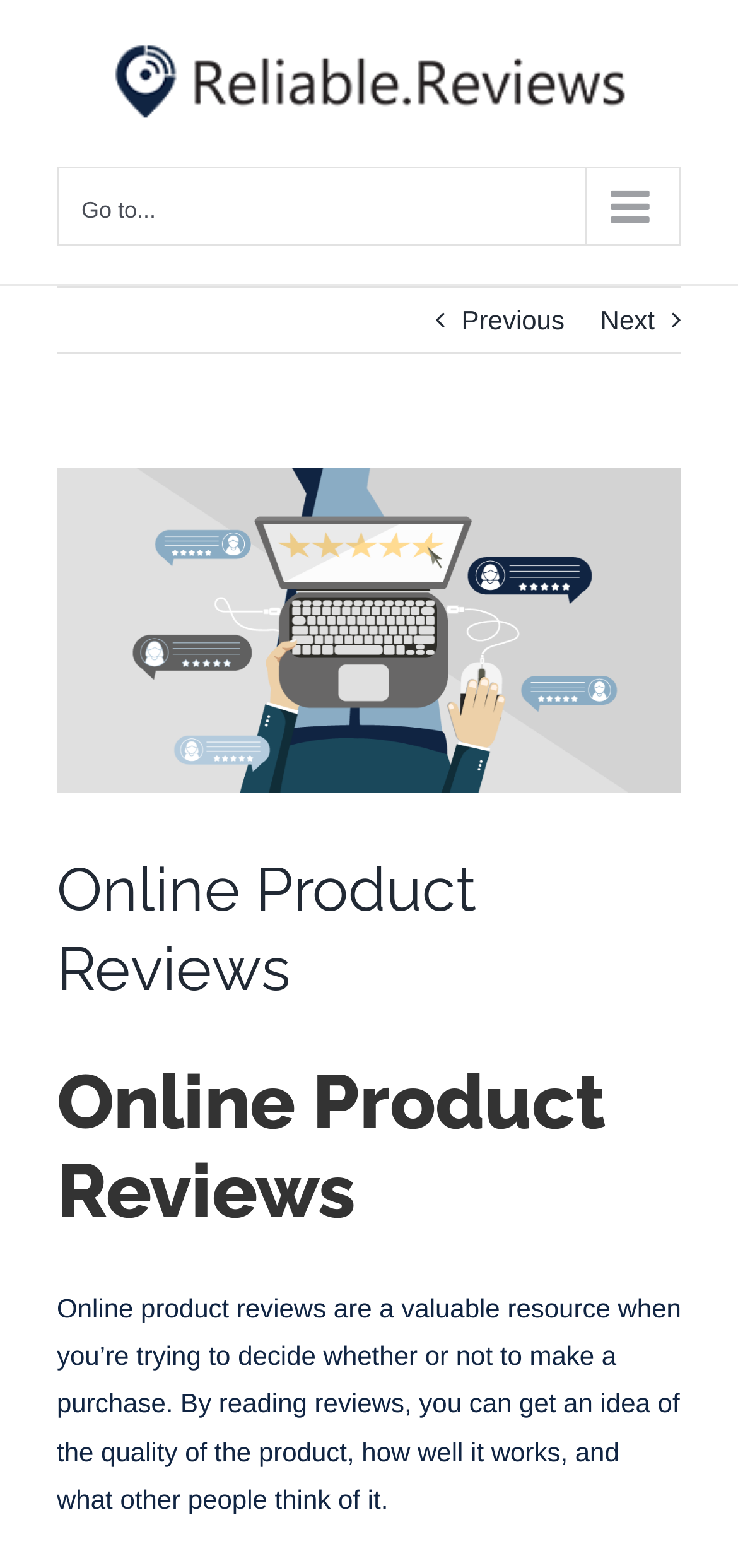What is the navigation menu icon?
Examine the image and give a concise answer in one word or a short phrase.

Go to... 